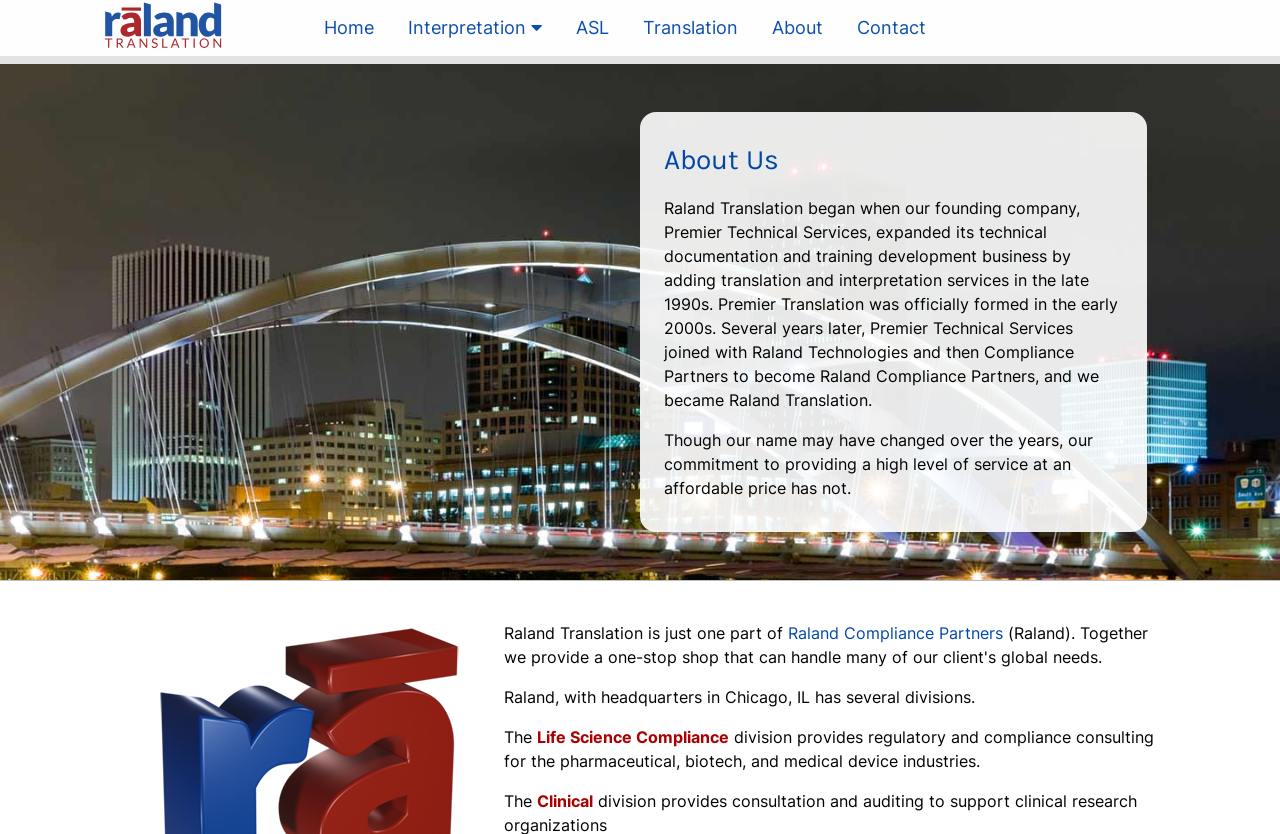Explain the features and main sections of the webpage comprehensively.

The webpage is about Raland Translation, with a logo at the top left corner. Below the logo, there is a navigation menu with links to "Home", "Interpretation", "ASL", "Translation", "About", and "Contact", arranged horizontally from left to right.

The main content of the page is divided into two sections. The first section has a heading "About Us" at the top, followed by a paragraph of text that describes the history of Raland Translation, starting from the late 1990s. Below this paragraph, there is another paragraph that emphasizes the company's commitment to providing high-quality service at an affordable price.

The second section is located below the first section, and it starts with a sentence that introduces Raland Compliance Partners, which is a part of Raland. There is a link to Raland Compliance Partners next to the sentence. Below this, there is a paragraph that describes Raland, mentioning its headquarters in Chicago, IL, and its several divisions. The divisions are listed below, including Life Science Compliance, which provides regulatory and compliance consulting for the pharmaceutical, biotech, and medical device industries.